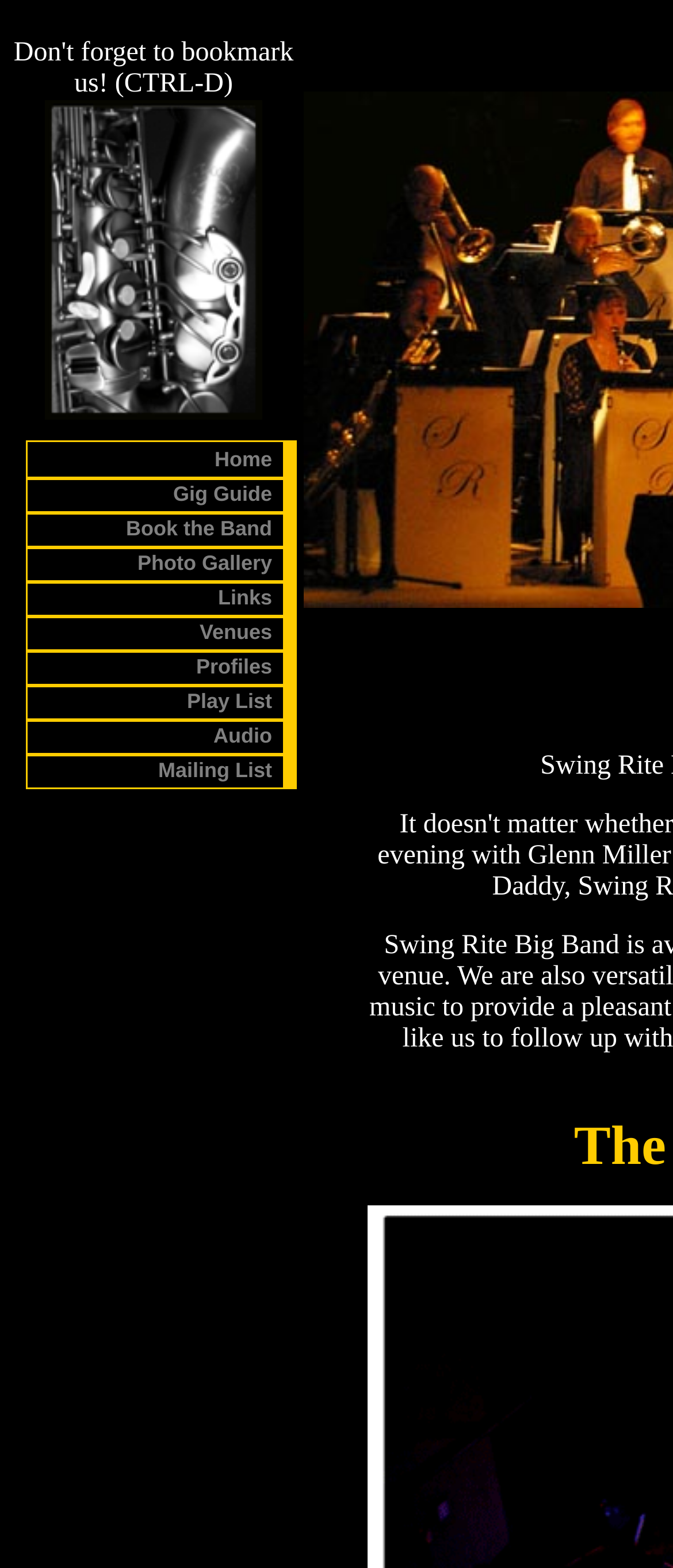Describe every aspect of the webpage comprehensively.

The webpage is about Swing Rite Big Band, a Sydney-based band that plays swing, jazz, and blues music. At the top of the page, there is a navigation menu with seven links: "Home", "Gig Guide", "Book the Band", "Venues", "Play List", "Audio", and "Mailing List". These links are aligned horizontally and are positioned near the top of the page.

Below the navigation menu, there are two columns of content. On the left side, there is a large section that takes up most of the page's width. Within this section, there is a prominent header that reads "JAZZ, SWING and PARTY BAND for Corporate Functions, Weddings, Parties or anytime you need entertainment. Jazz Band Sydney, Swing Band Sydney, Party Band Sydney, SWING RITE BIG BAND SYDNEY Party Band with a swinging brass section, Sydney Jazz Band Graham Apolony".

On the right side, there are four static text elements: "Photo Gallery", "Links", "Profiles", and "Audio". These elements are stacked vertically and are positioned near the top of the page.

At the bottom of the page, there is a table cell that contains the text "Don't forget to bookmark us! (CTRL-D)". Above this text, there is an image, which is positioned near the top-right corner of the page.